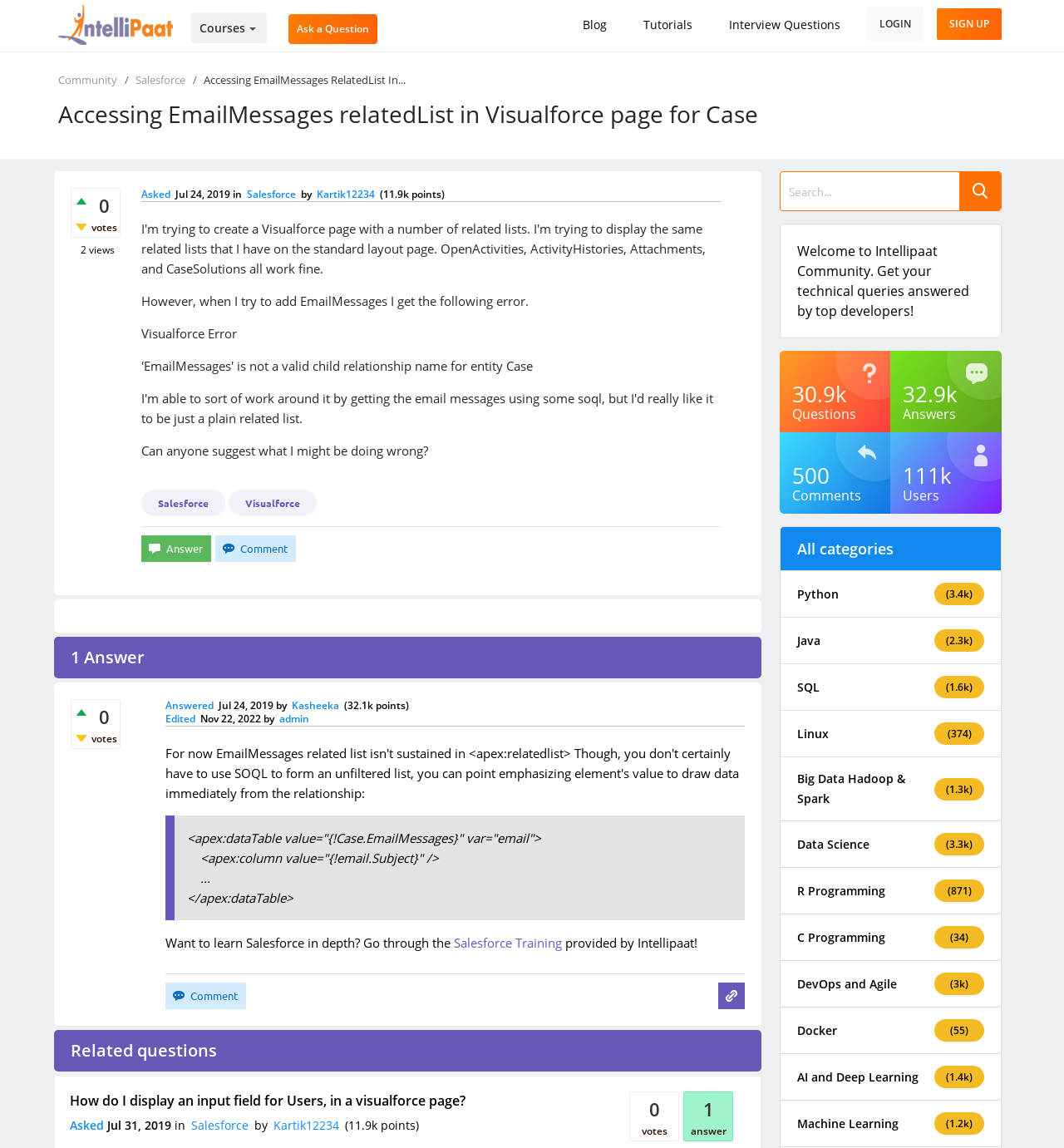Refer to the image and answer the question with as much detail as possible: What is the error message mentioned in the question?

The error message mentioned in the question can be found in the question description, where it says 'However, when I try to add EmailMessages I get the following error. Visualforce Error'. This suggests that the error message is related to Visualforce.